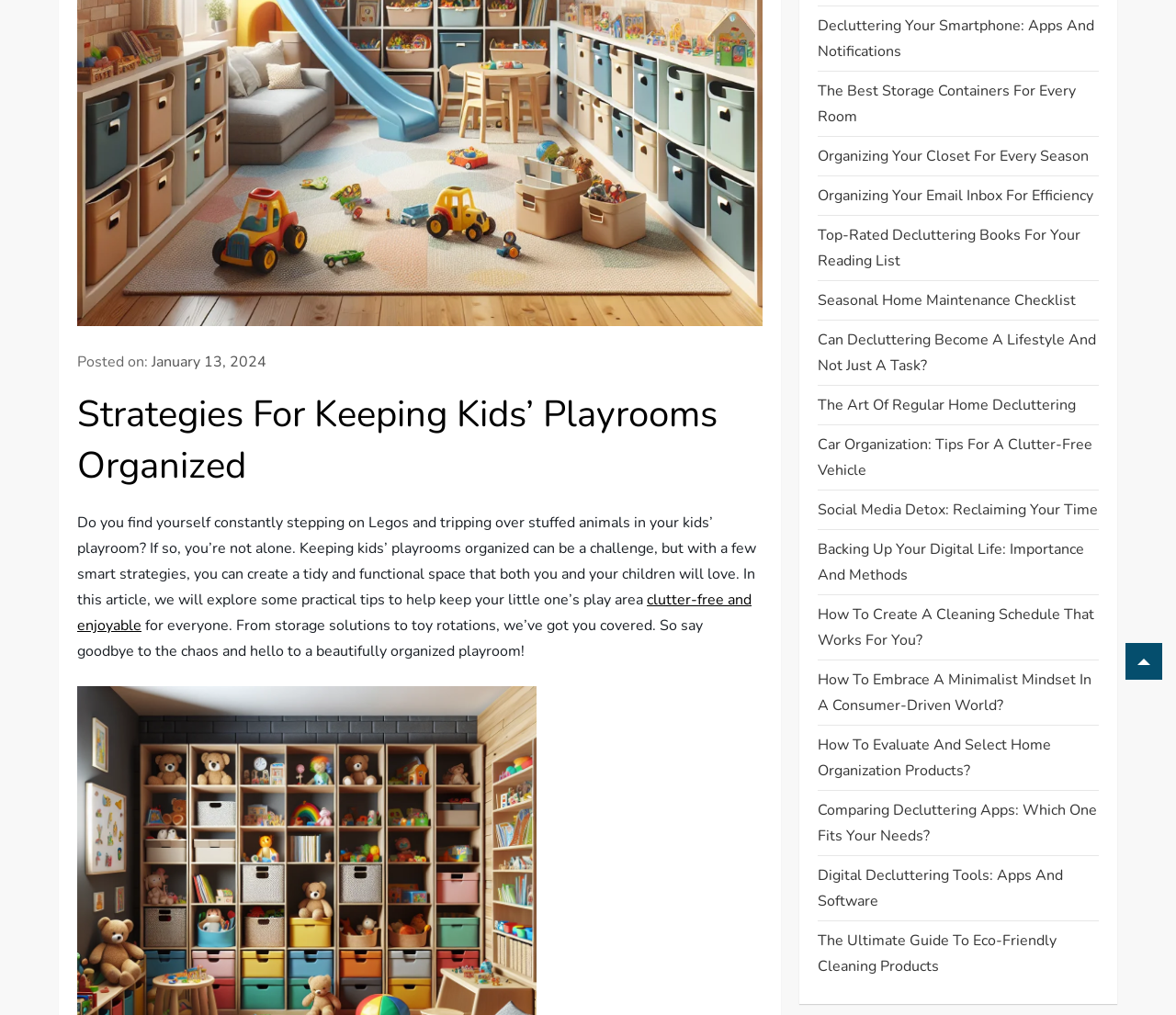Given the element description clutter-free and enjoyable, identify the bounding box coordinates for the UI element on the webpage screenshot. The format should be (top-left x, top-left y, bottom-right x, bottom-right y), with values between 0 and 1.

[0.066, 0.581, 0.639, 0.627]